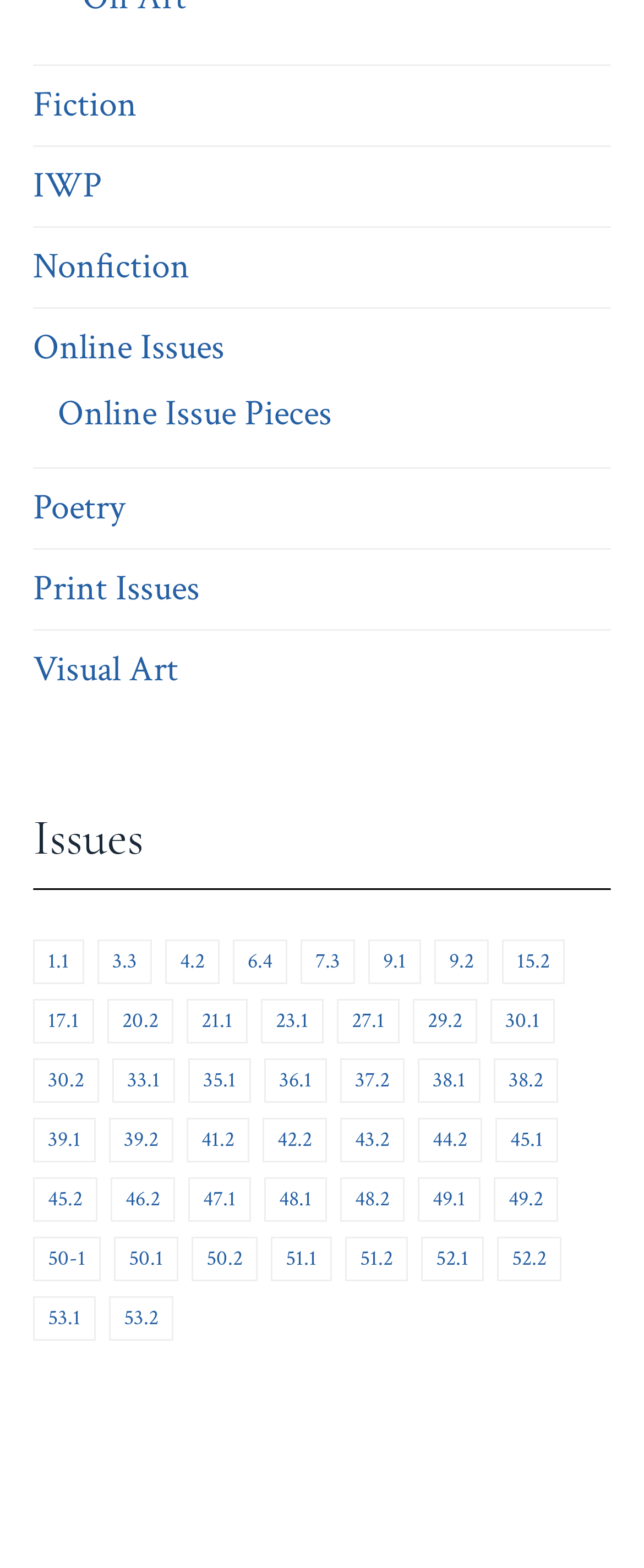Identify the bounding box coordinates of the section that should be clicked to achieve the task described: "Click on Fiction".

[0.051, 0.05, 0.213, 0.084]